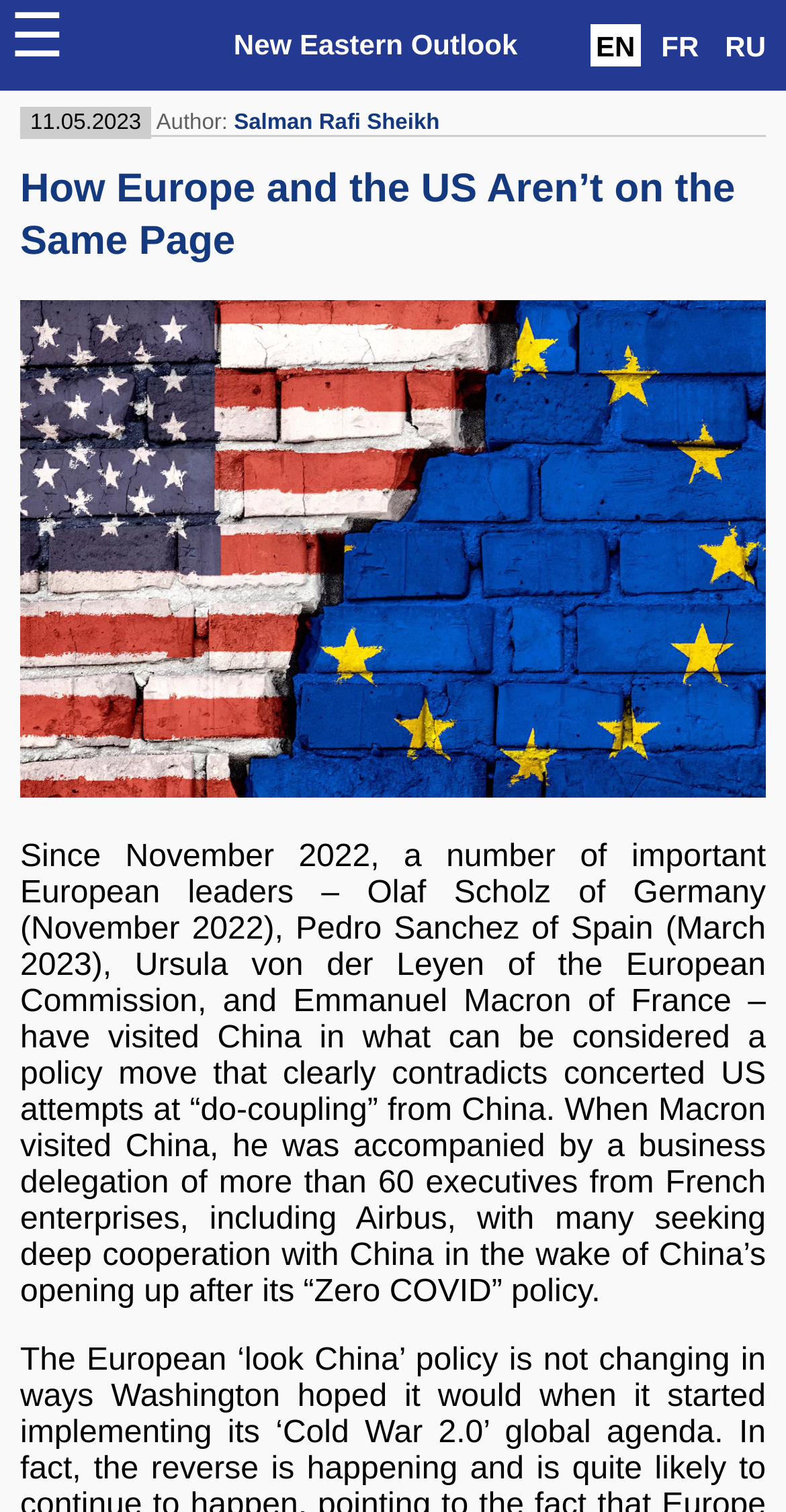Give a one-word or phrase response to the following question: What is the topic of the article?

Europe and US relations with China